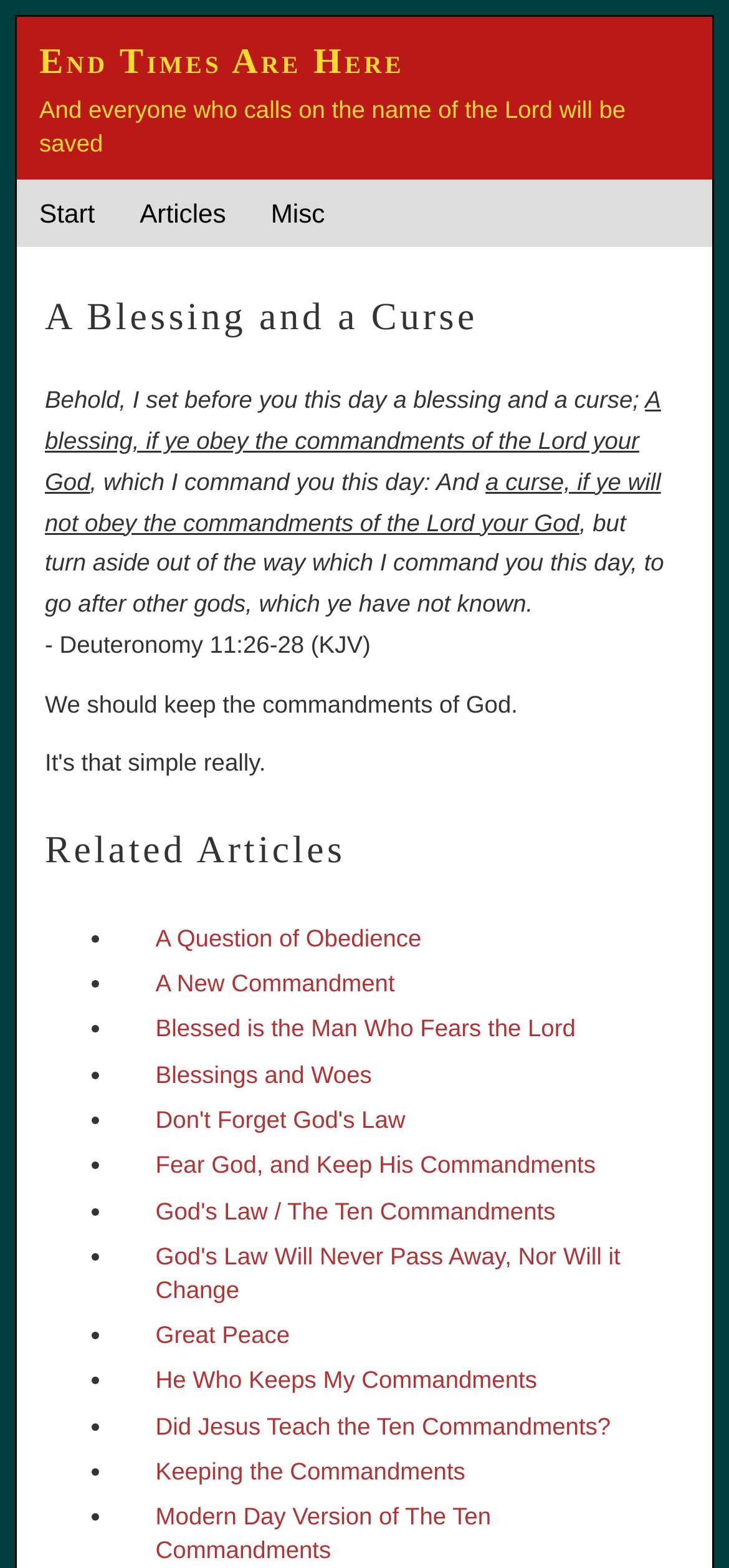What is the blessing mentioned in Deuteronomy 11:26-28?
Please provide a comprehensive answer based on the contents of the image.

The blessing mentioned in Deuteronomy 11:26-28 is obedience to God's commandments. This is stated in the StaticText element with ID 83, which says 'A blessing, if ye obey the commandments of the Lord your God'.